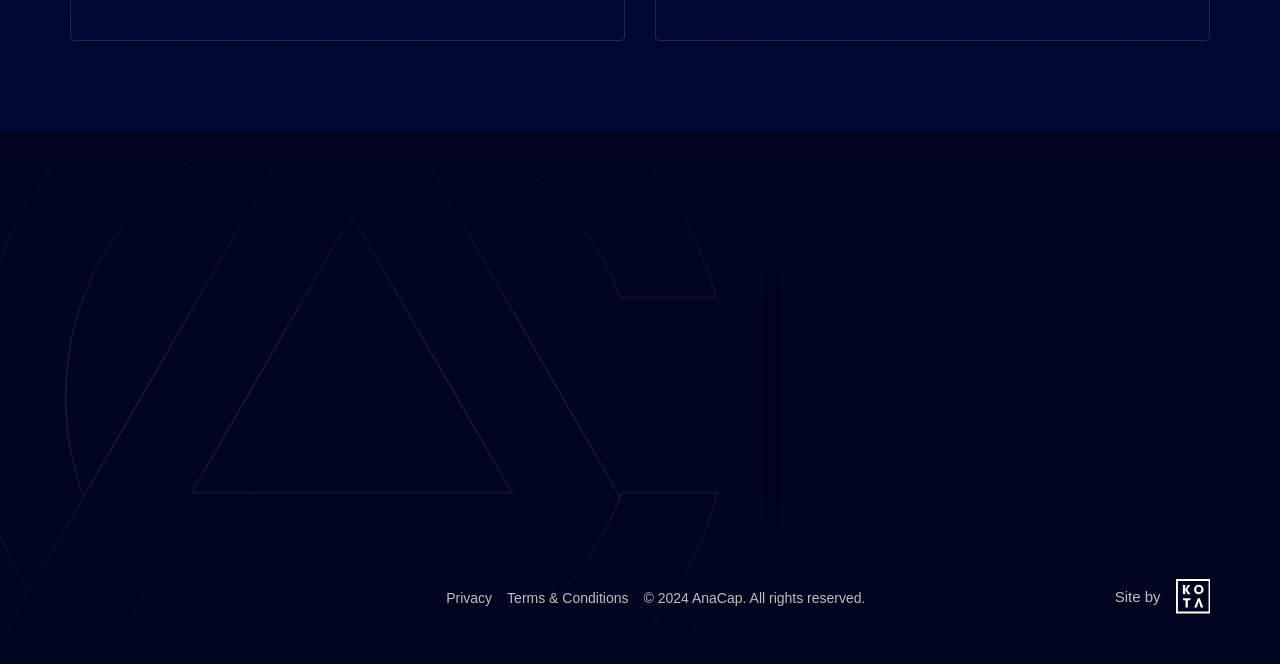Please identify the bounding box coordinates of the element's region that needs to be clicked to fulfill the following instruction: "Get in touch". The bounding box coordinates should consist of four float numbers between 0 and 1, i.e., [left, top, right, bottom].

[0.561, 0.56, 0.679, 0.651]